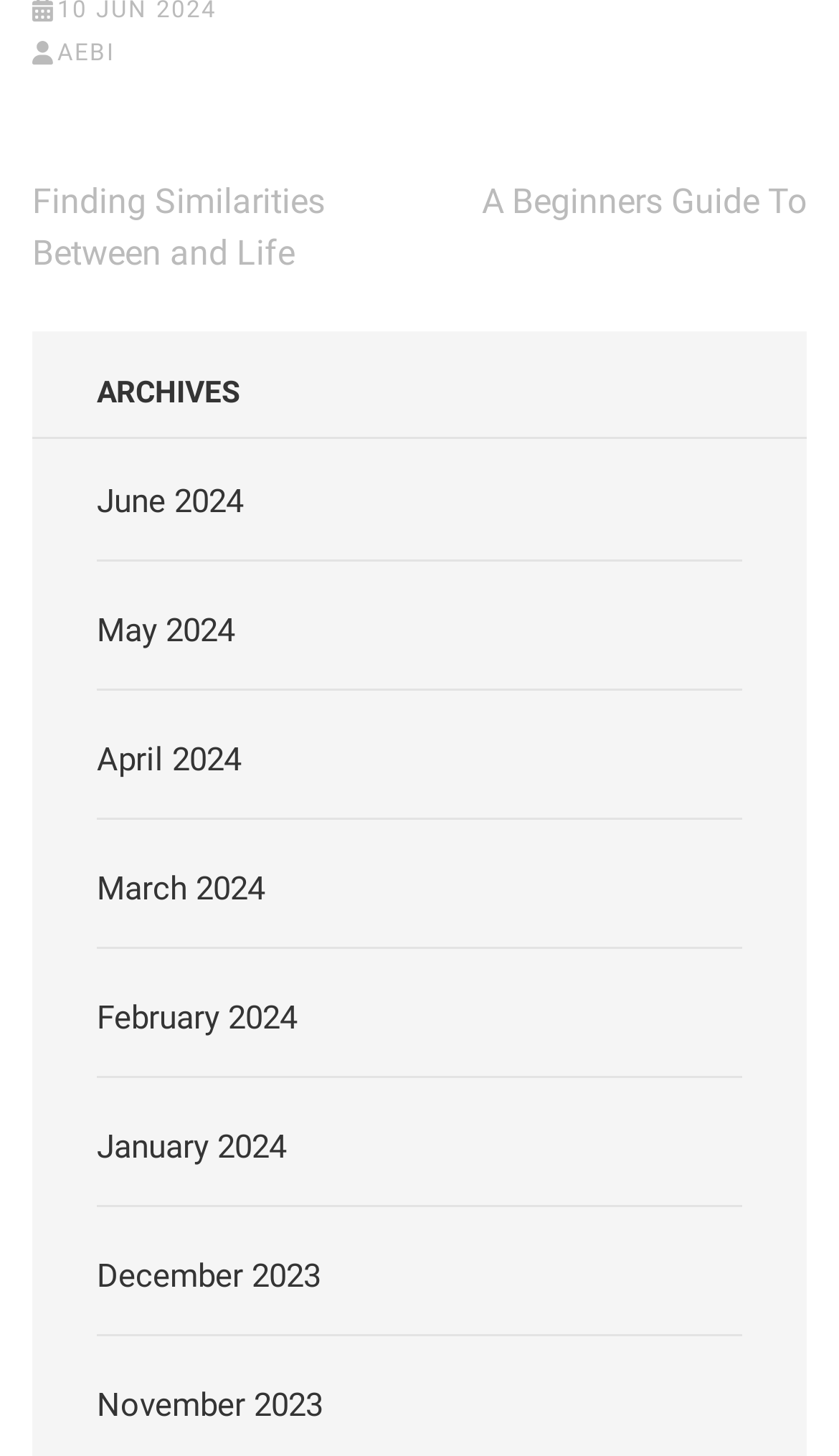Please specify the bounding box coordinates for the clickable region that will help you carry out the instruction: "Click on AEBI link".

[0.068, 0.027, 0.138, 0.046]